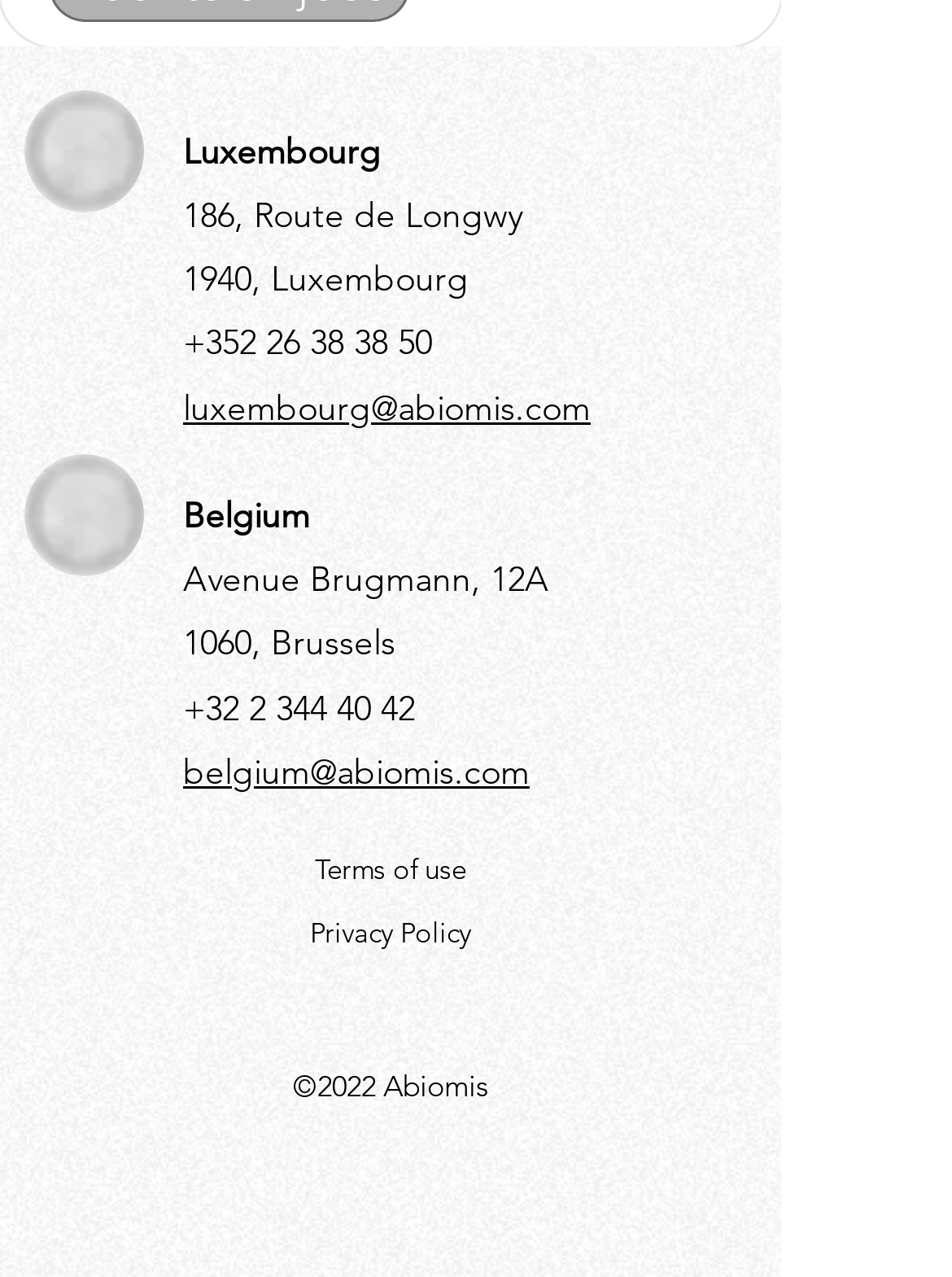Respond to the question below with a concise word or phrase:
What is the phone number of the Belgium office?

+32 2 344 40 42